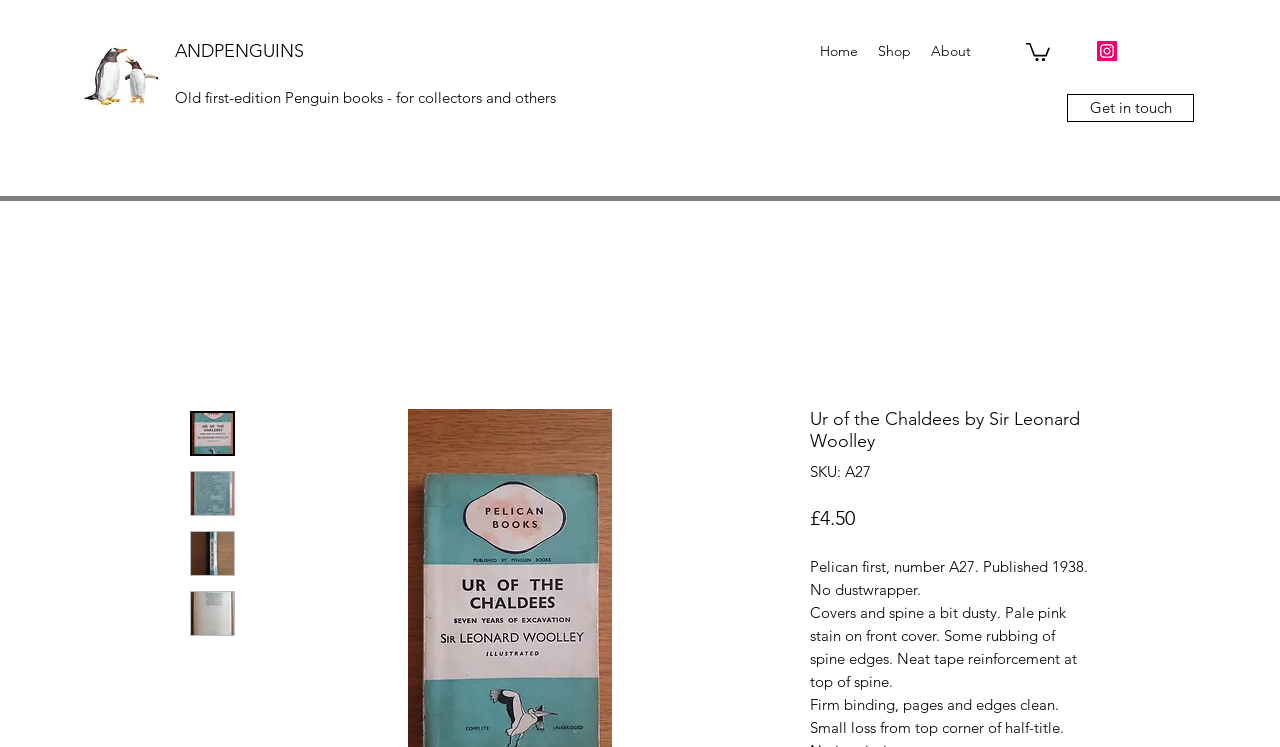Is the book's binding firm?
Using the image, provide a detailed and thorough answer to the question.

I found the information about the book's binding by reading the description of the book, which says 'Firm binding, pages and edges clean. Small loss from top corner of half-title.' From this, I can see that the book's binding is firm.